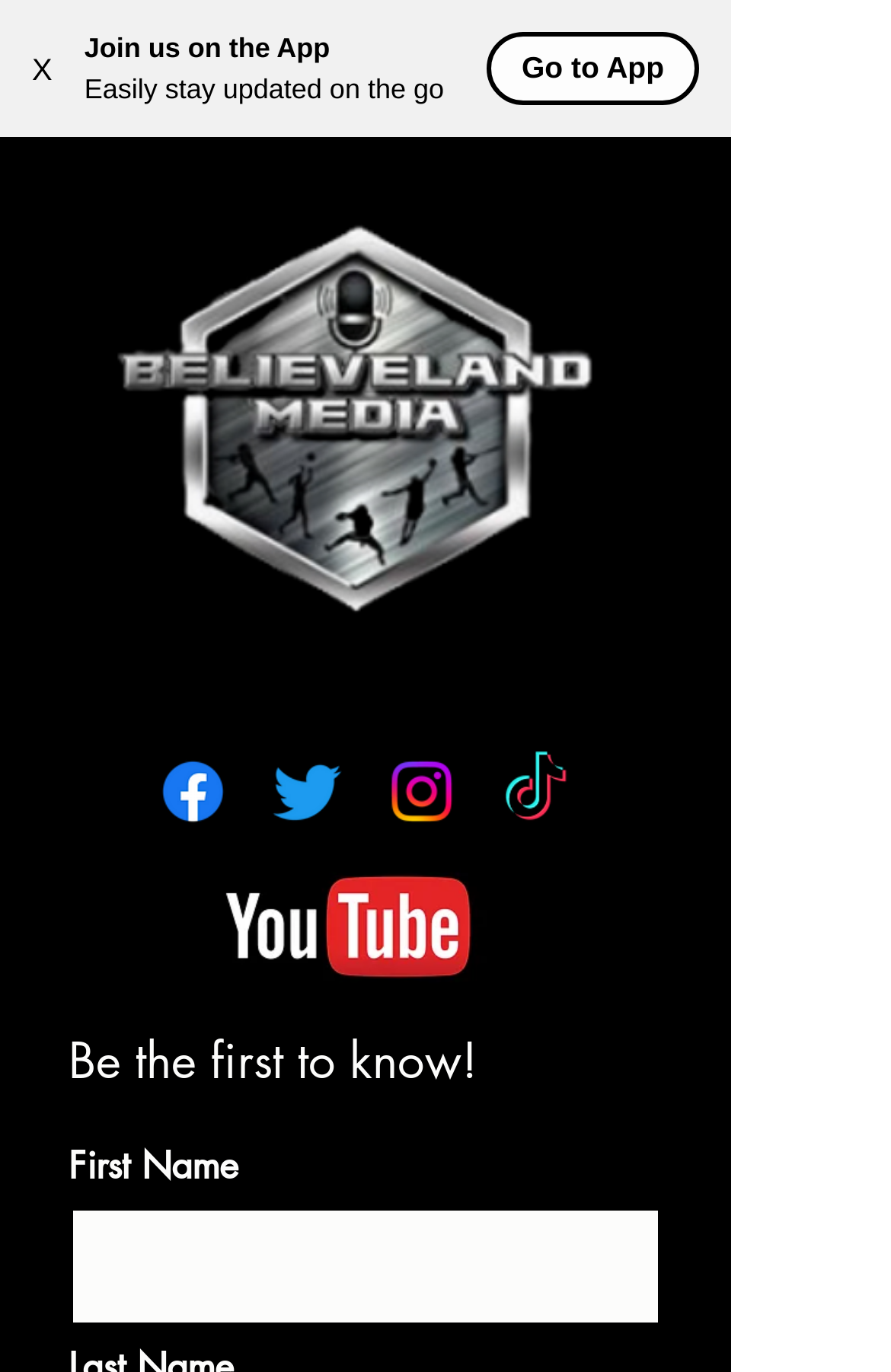Find the bounding box coordinates for the HTML element described in this sentence: "name="first-name" placeholder=""". Provide the coordinates as four float numbers between 0 and 1, in the format [left, top, right, bottom].

[0.077, 0.879, 0.744, 0.967]